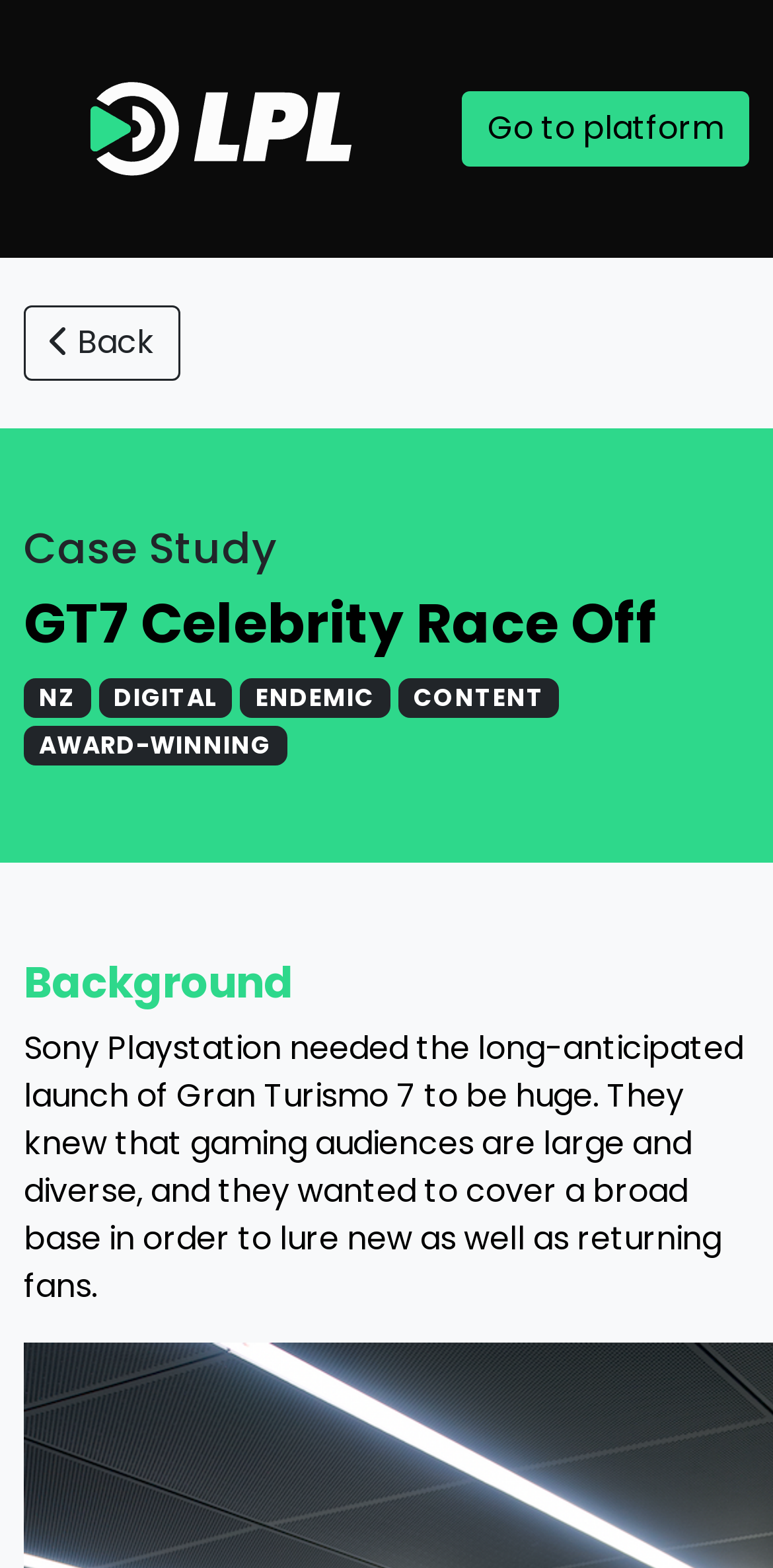What is the name of the game?
Using the image as a reference, answer the question with a short word or phrase.

Gran Turismo 7